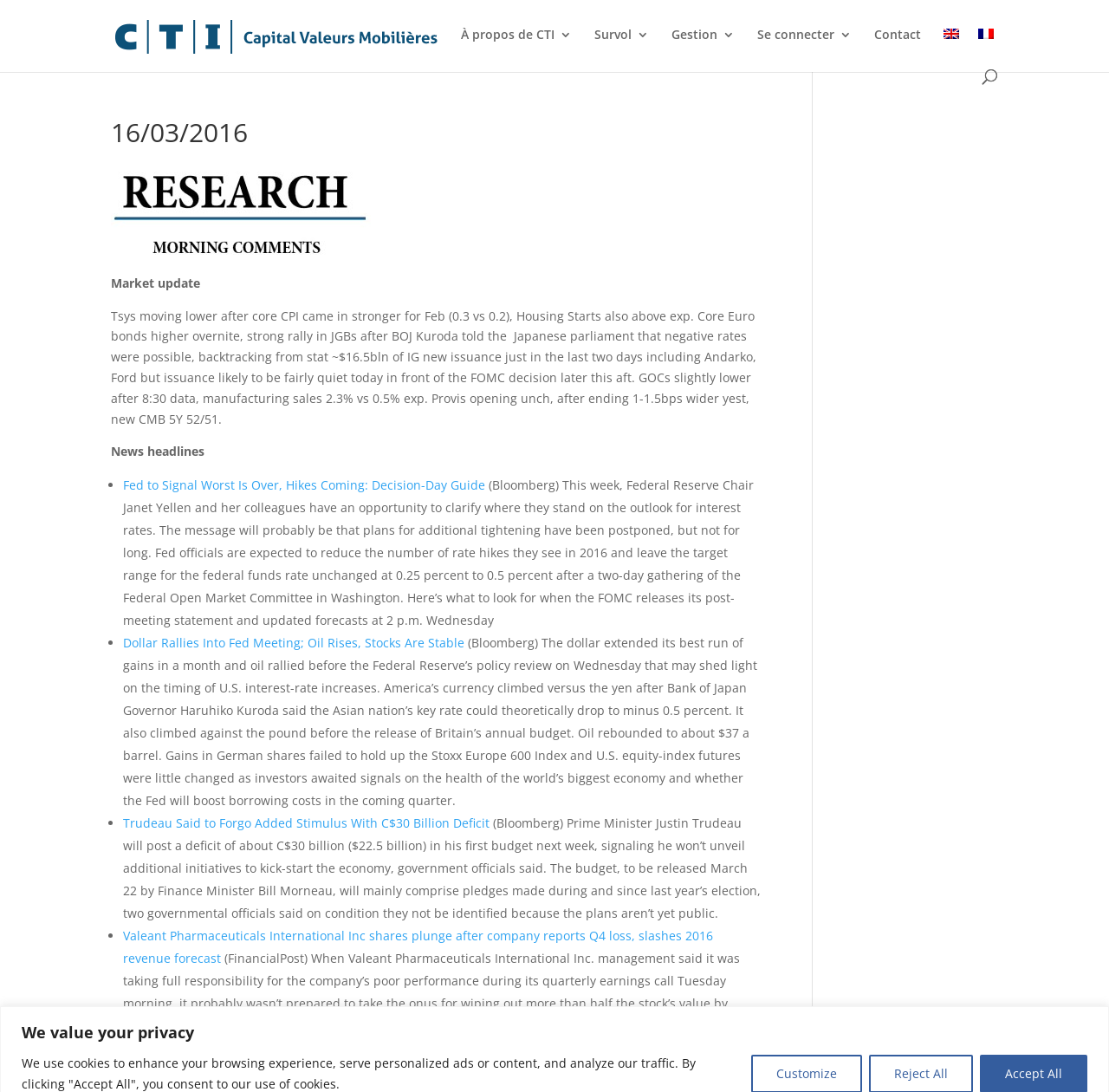Answer in one word or a short phrase: 
What is the topic of the news headlines?

Market and economy